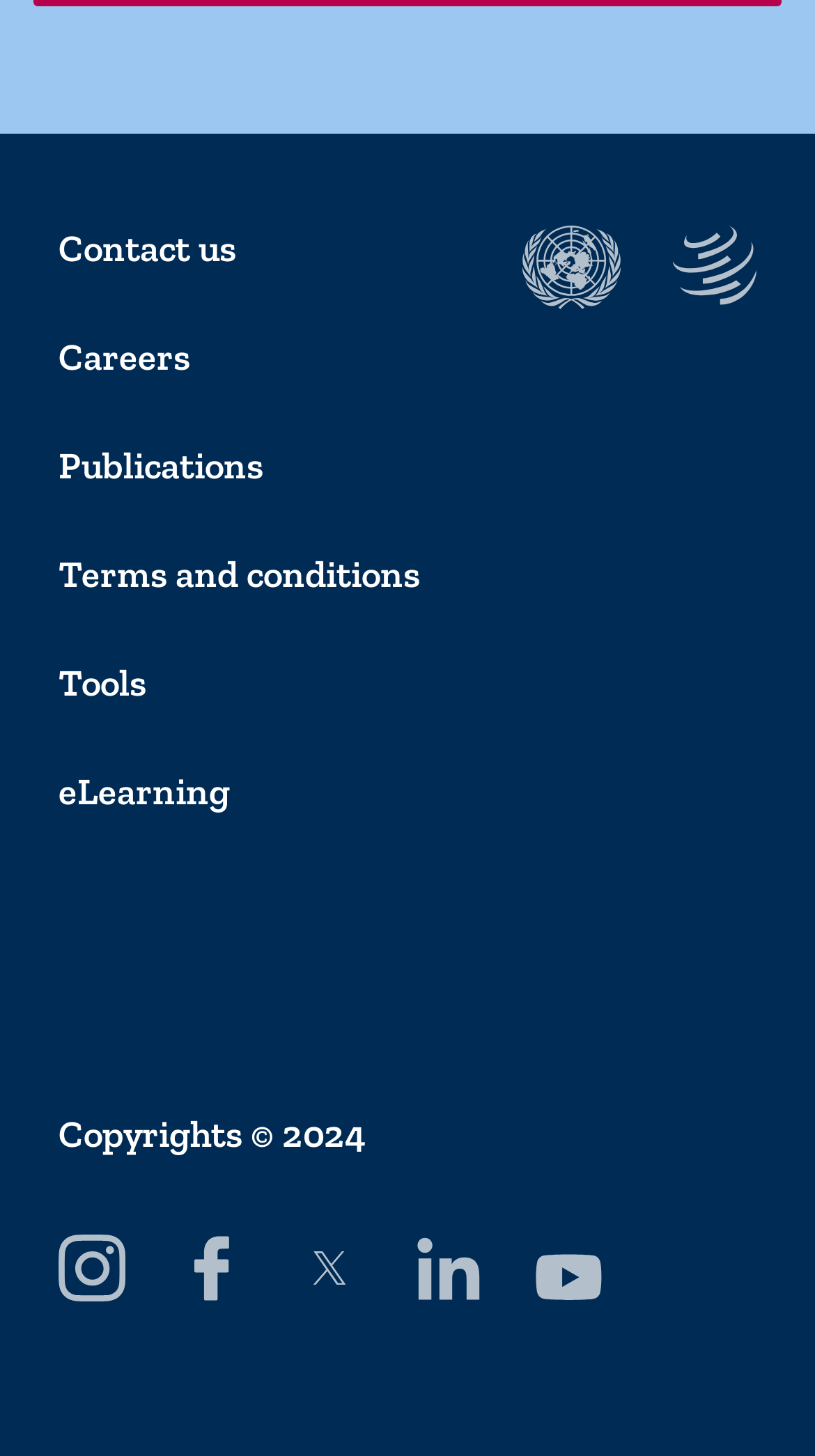What is the last link in the footer?
Please provide a detailed and thorough answer to the question.

I looked at the footer section of the webpage and found a list of links. The last link in the list is 'eLearning'.